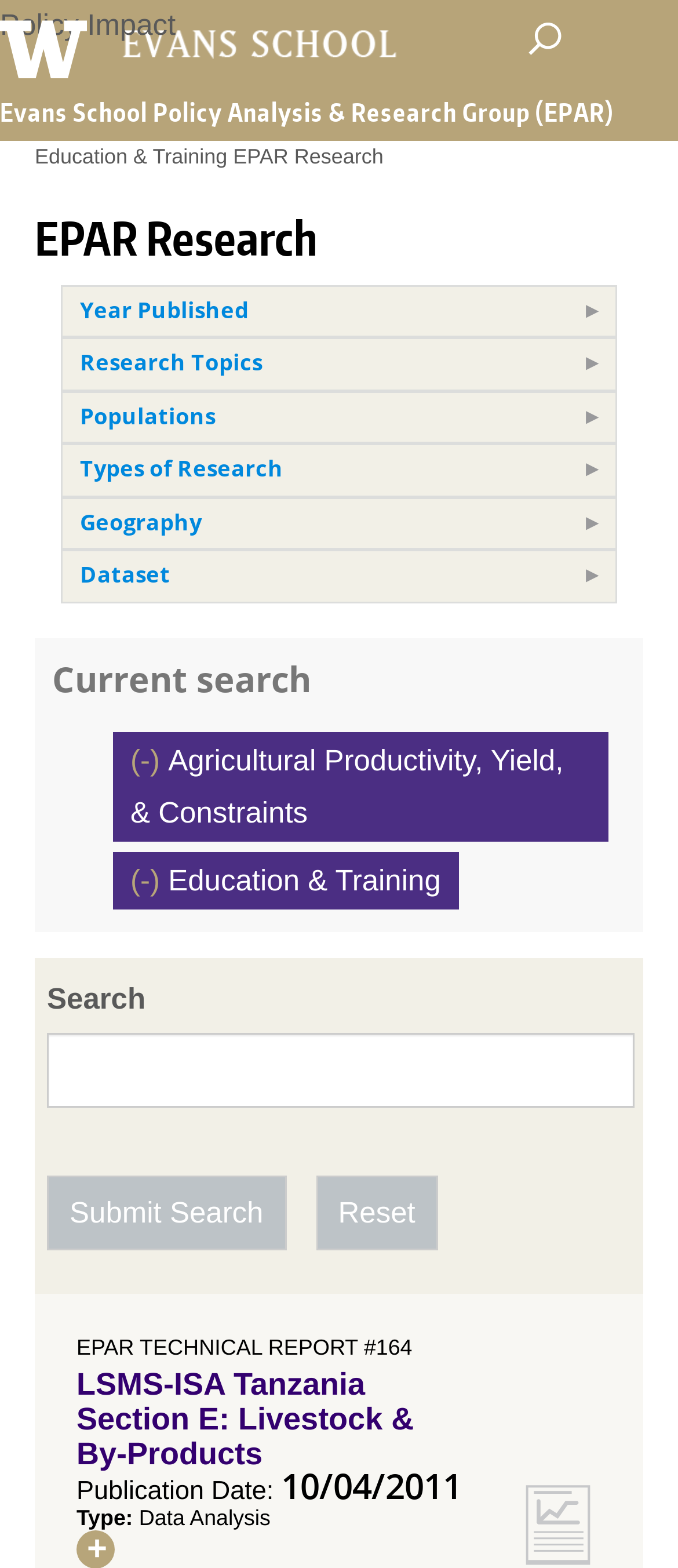Determine the bounding box coordinates for the area that should be clicked to carry out the following instruction: "Search for research topics".

[0.069, 0.659, 0.936, 0.707]